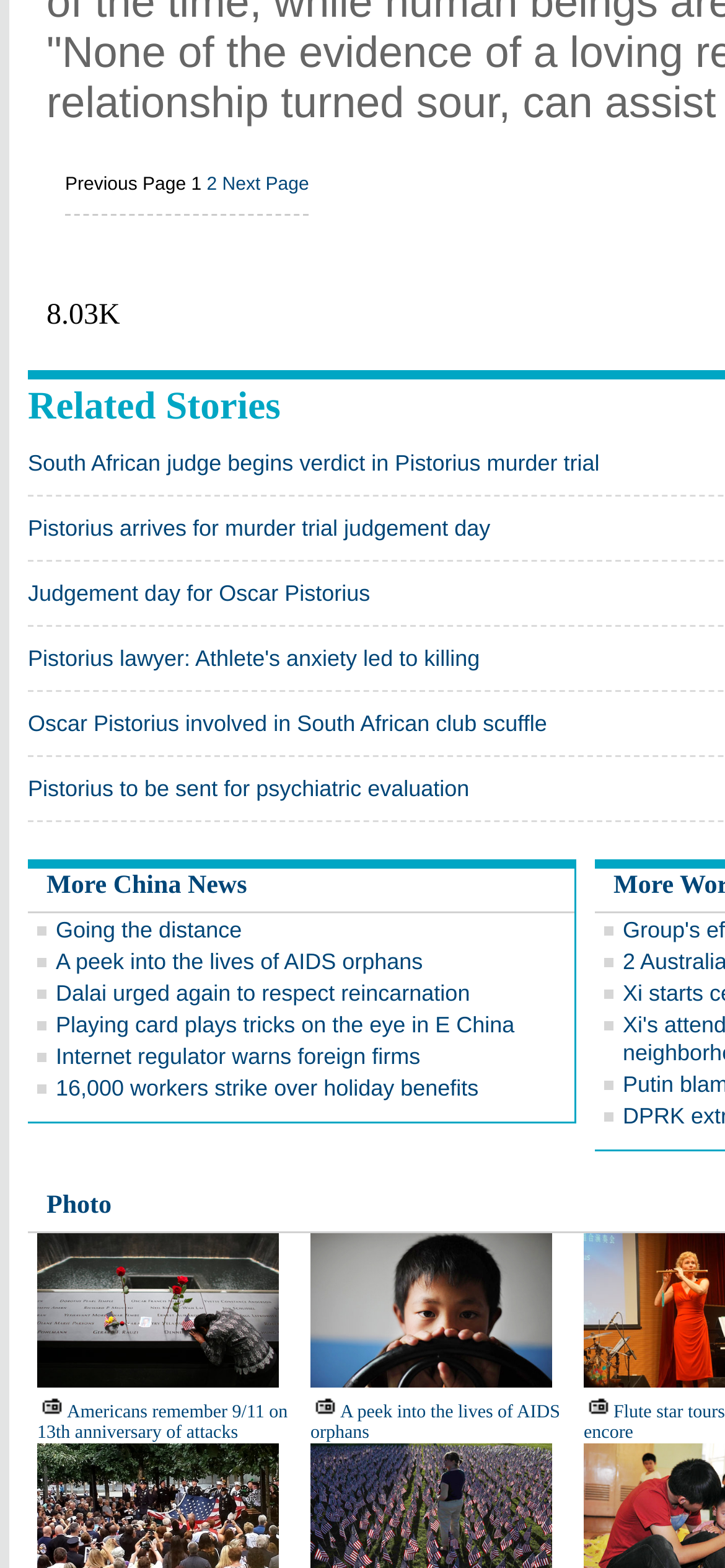What is the title of the first news article?
Answer the question with a thorough and detailed explanation.

I looked at the first link element with a news article title and found that it is 'South African judge begins verdict in Pistorius murder trial'.